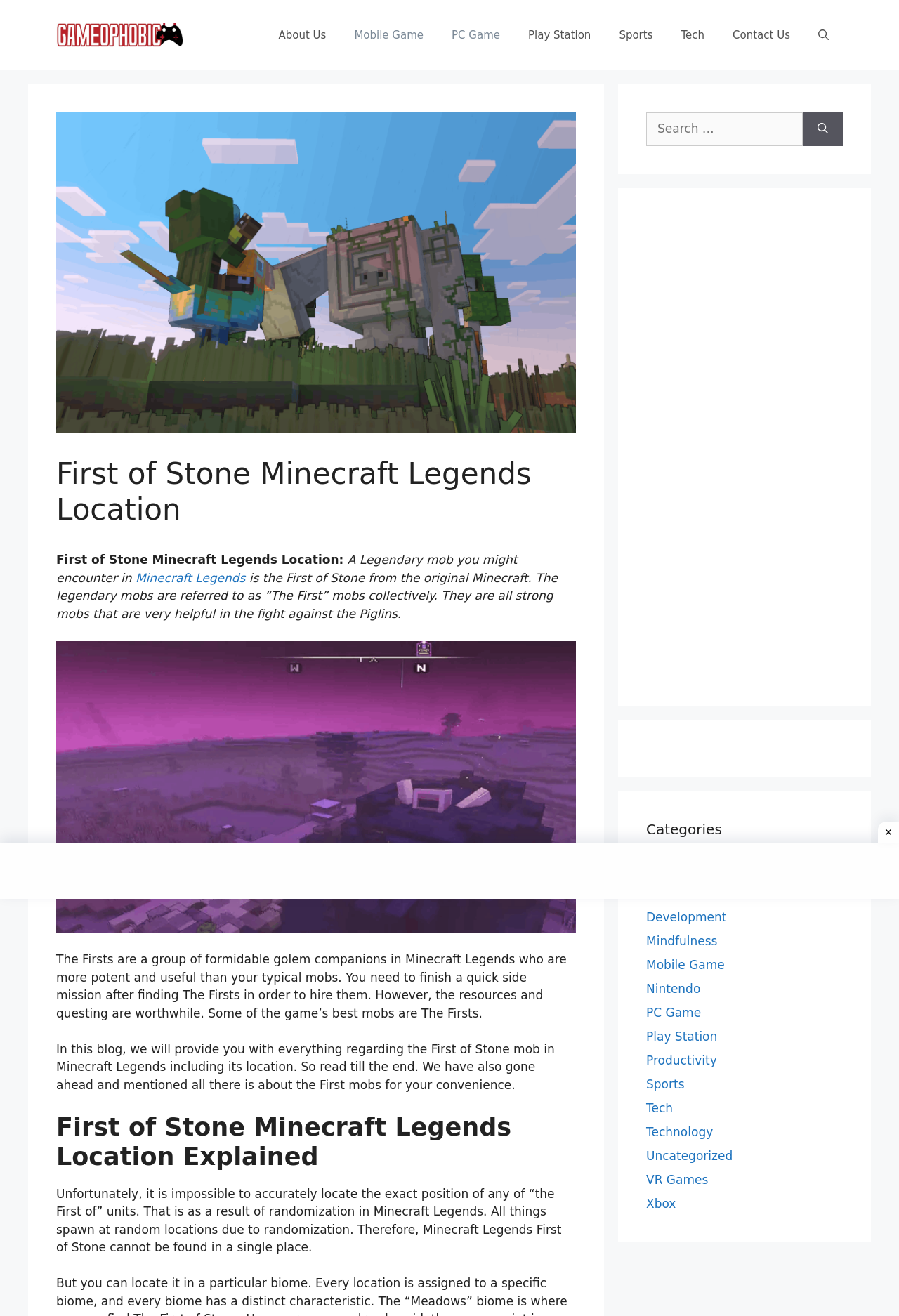Identify the bounding box coordinates of the element to click to follow this instruction: 'Click the 'Minecraft Legends' link'. Ensure the coordinates are four float values between 0 and 1, provided as [left, top, right, bottom].

[0.147, 0.434, 0.273, 0.444]